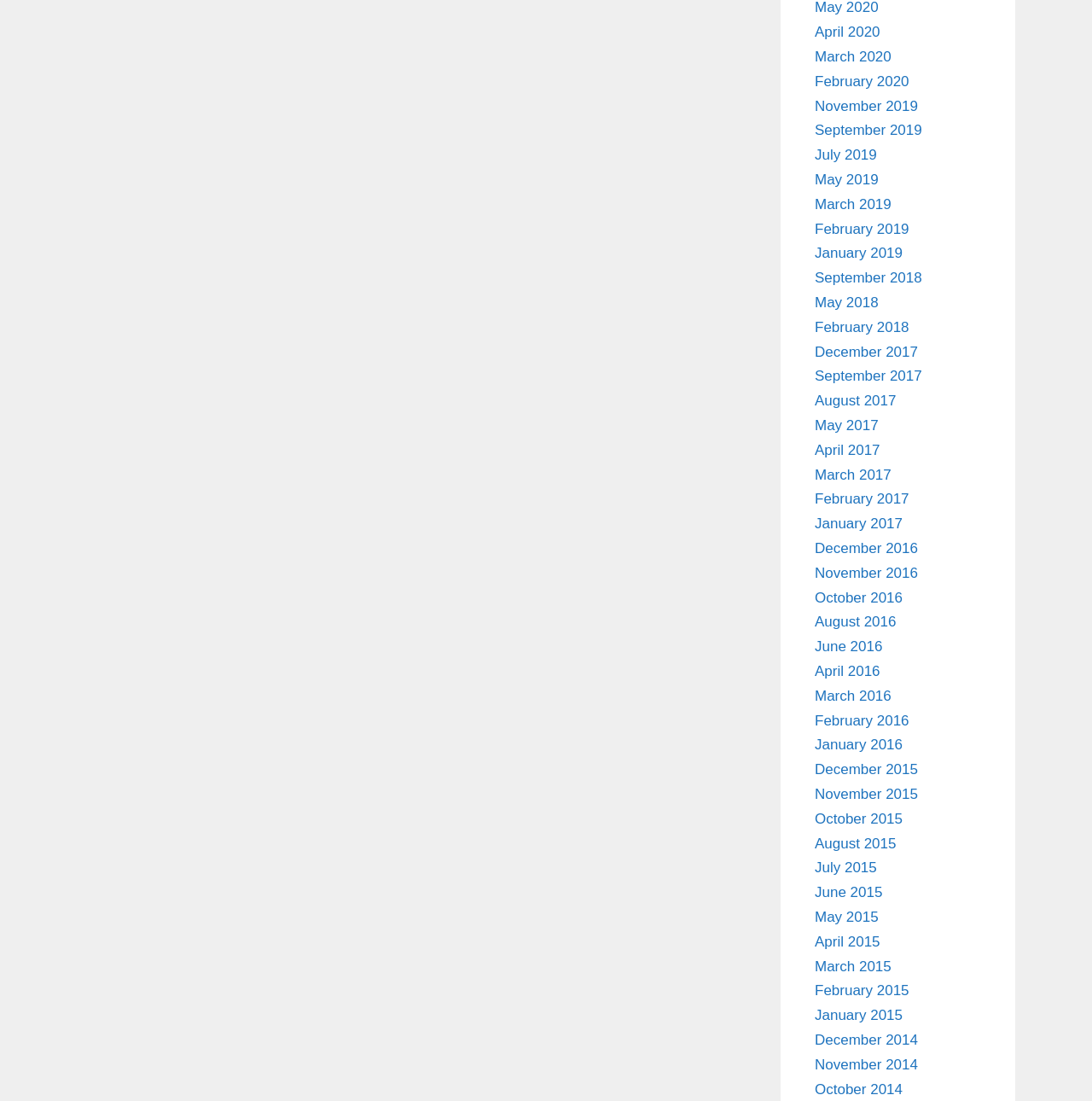Determine the bounding box coordinates of the section to be clicked to follow the instruction: "View August 2016". The coordinates should be given as four float numbers between 0 and 1, formatted as [left, top, right, bottom].

[0.746, 0.558, 0.821, 0.572]